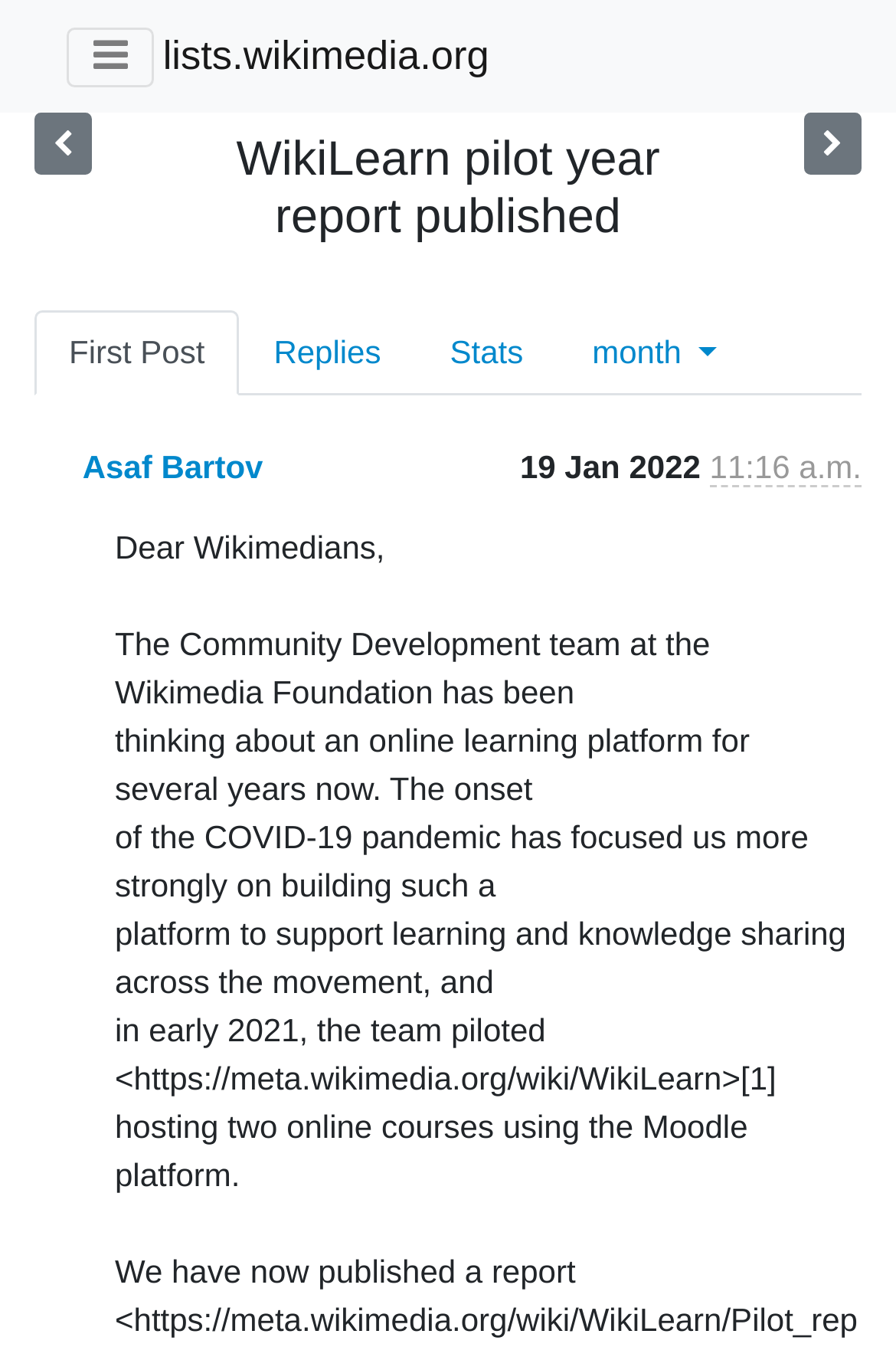Please identify the bounding box coordinates of the element I should click to complete this instruction: 'Click the reply button'. The coordinates should be given as four float numbers between 0 and 1, like this: [left, top, right, bottom].

[0.267, 0.231, 0.464, 0.294]